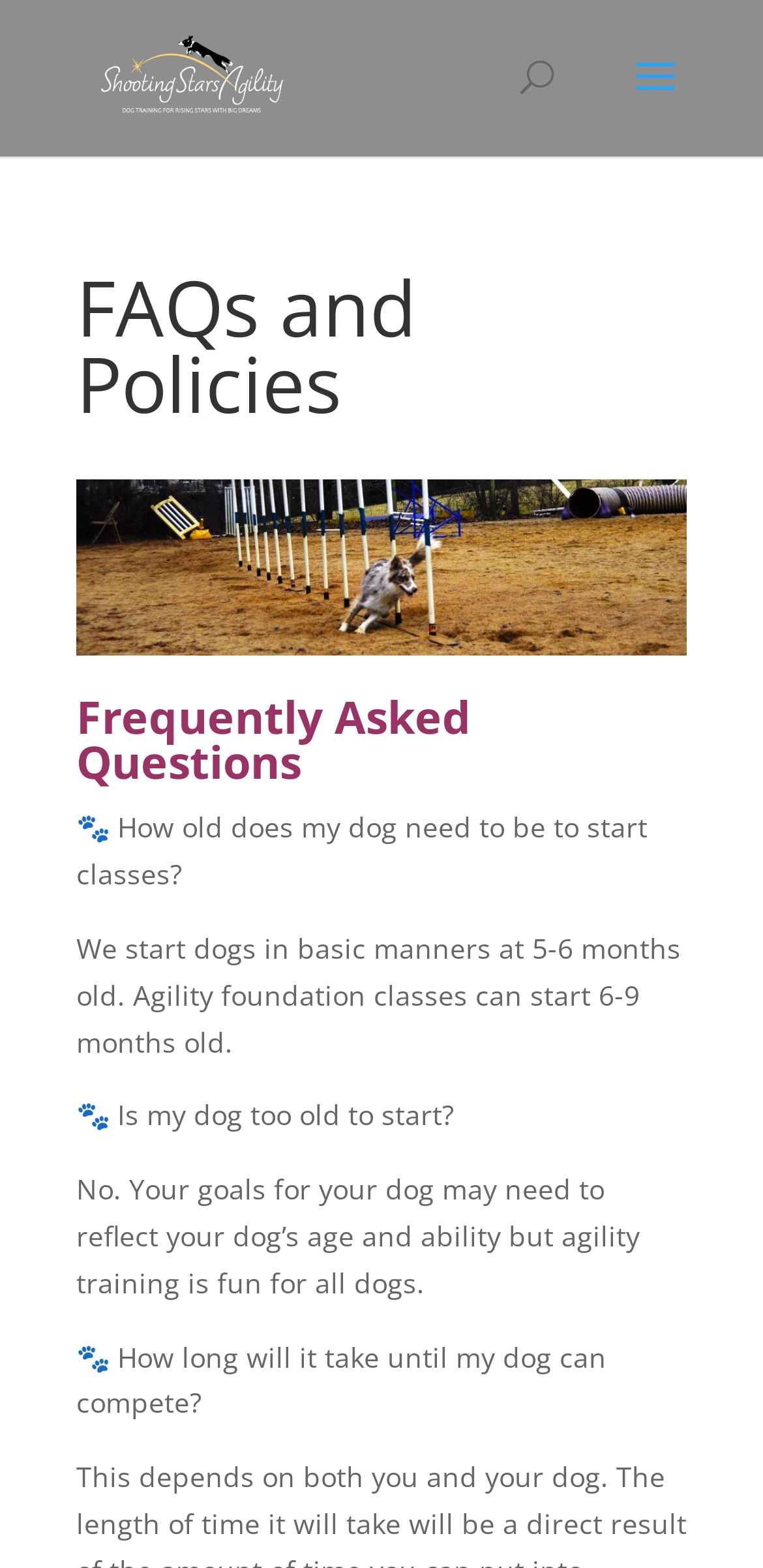Please respond in a single word or phrase: 
What is the minimum age for basic manners classes?

5-6 months